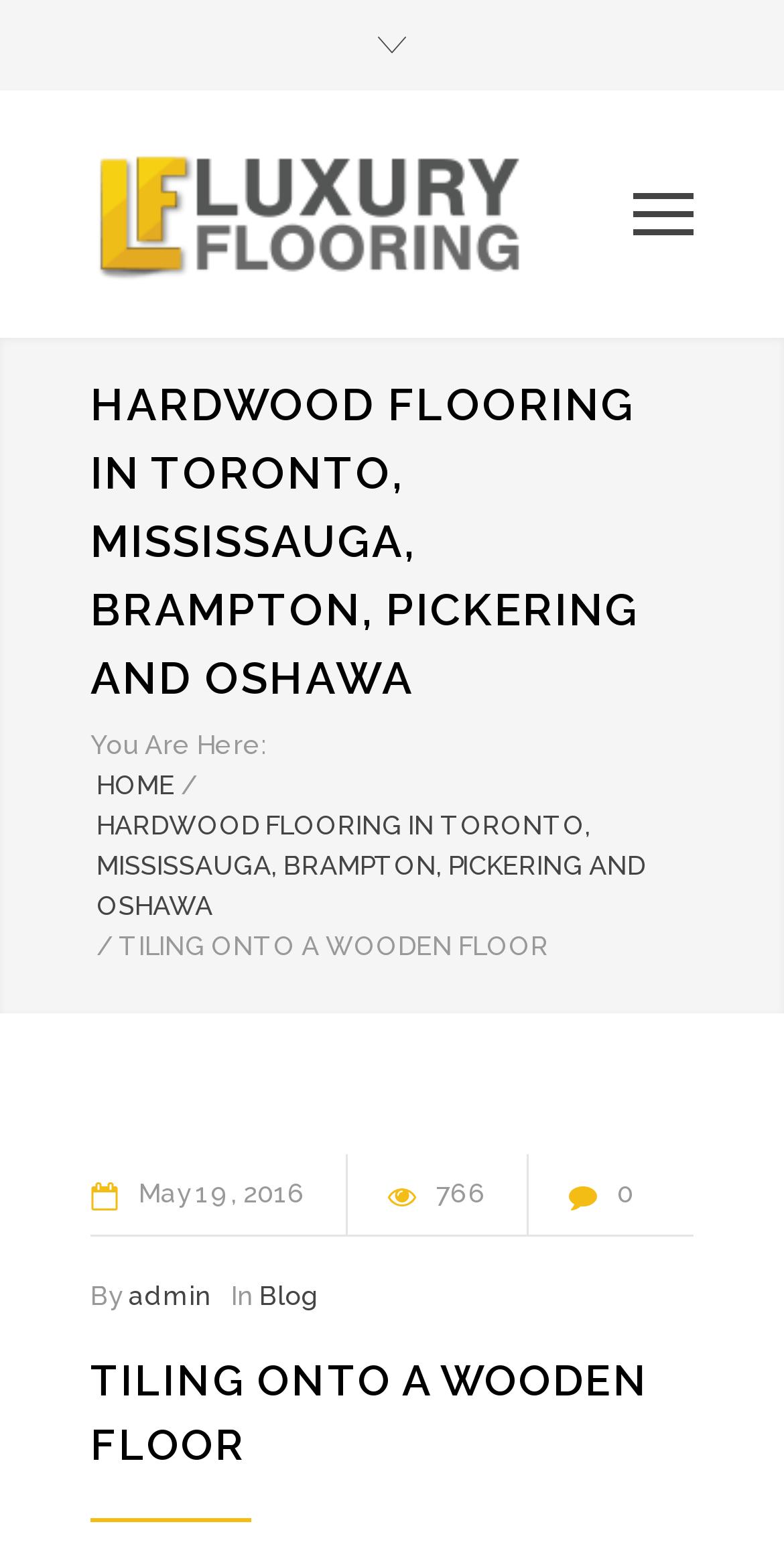Given the element description Fuel and Heating, specify the bounding box coordinates of the corresponding UI element in the format (top-left x, top-left y, bottom-right x, bottom-right y). All values must be between 0 and 1.

None